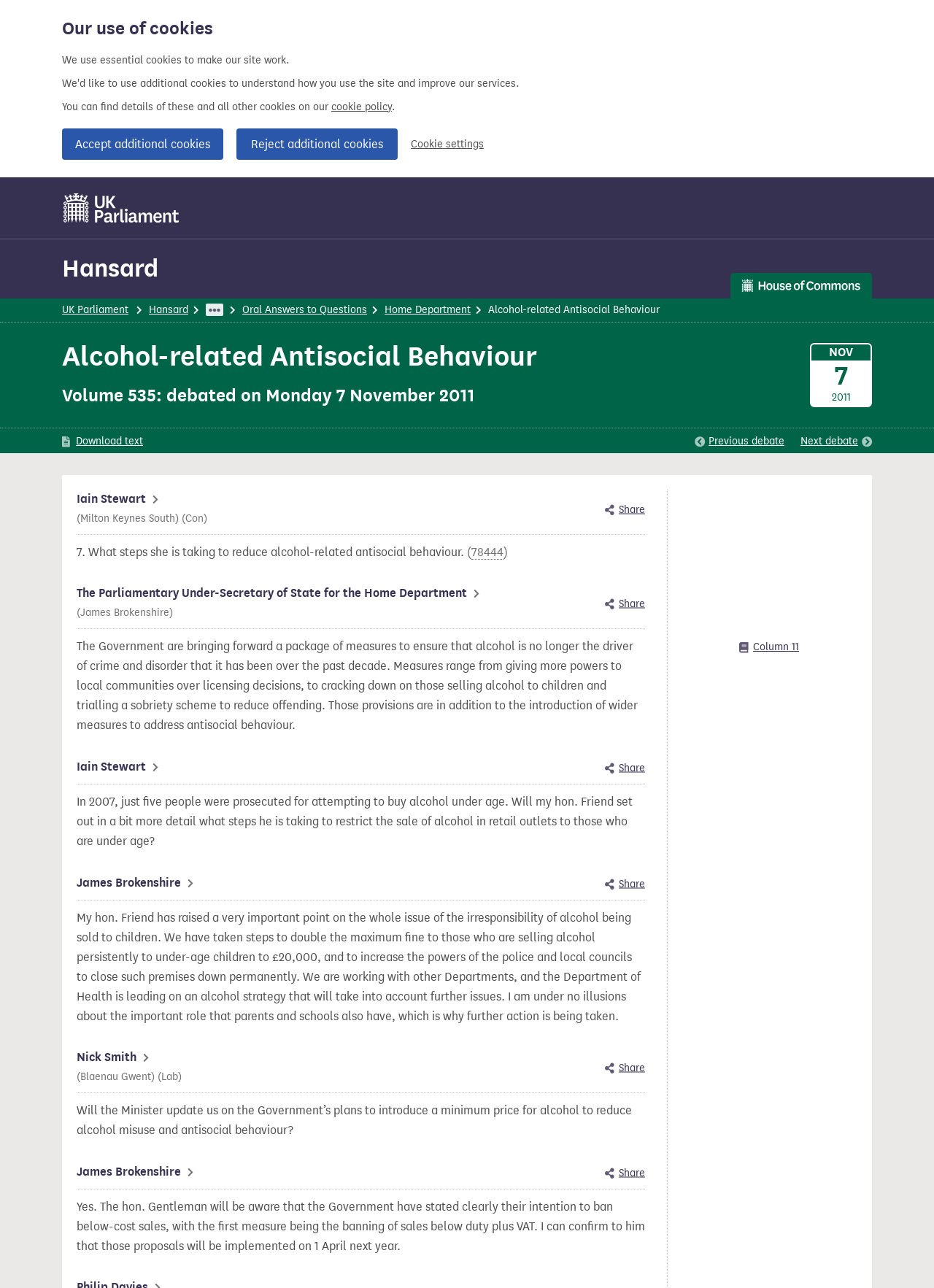Write an elaborate caption that captures the essence of the webpage.

This webpage is about the Hansard record of the item "Alcohol-related Antisocial Behaviour" on Monday 7 November 2011. At the top of the page, there is a cookie banner with a heading "Our use of cookies" and some text explaining the use of essential cookies. Below the banner, there are links to "UK Parliament" and "Hansard". 

On the left side of the page, there is a navigation menu with links to "Home", "Hansard", "Oral Answers to Questions", and "Home Department". The main content of the page is about the debate on "Alcohol-related Antisocial Behaviour" with a heading and a subheading indicating the volume and date of the debate. 

Below the heading, there are links to "Download text", "Previous debate", and "Next debate". The debate content is organized into sections, each with a speaker's name and their contribution to the debate. The contributions are in the form of questions and answers, with some speakers asking questions and others responding. The text of the contributions is provided, along with links to share specific contributions. There are also some abbreviations and unique identification numbers mentioned in the debate.